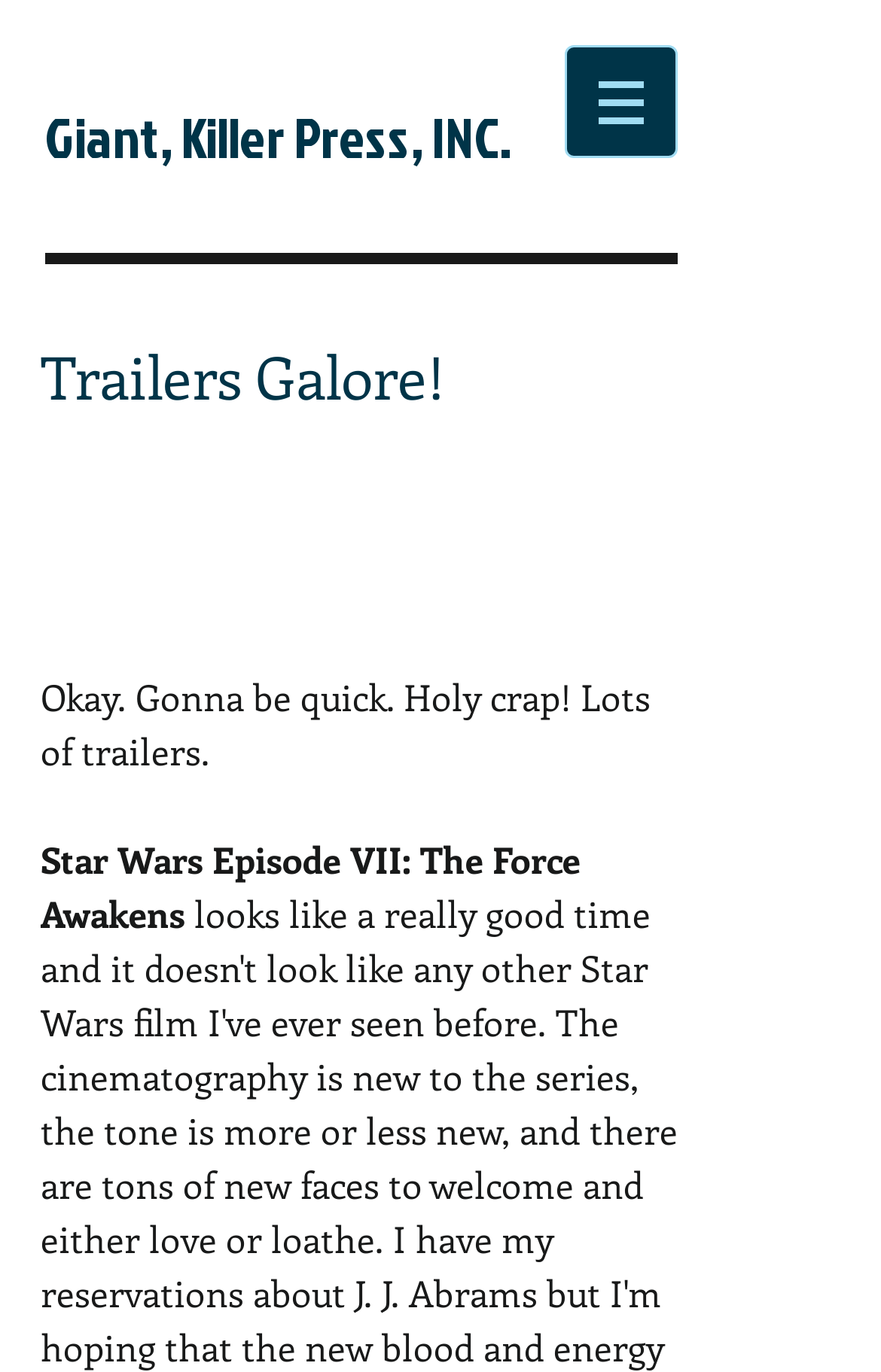How many text elements are under the 'Trailers Galore!' heading?
Kindly offer a comprehensive and detailed response to the question.

Under the 'Trailers Galore!' heading, there are three static text elements: '', 'Okay. Gonna be quick. Holy crap! Lots of trailers.', and 'Star Wars Episode VII: The Force Awakens'.